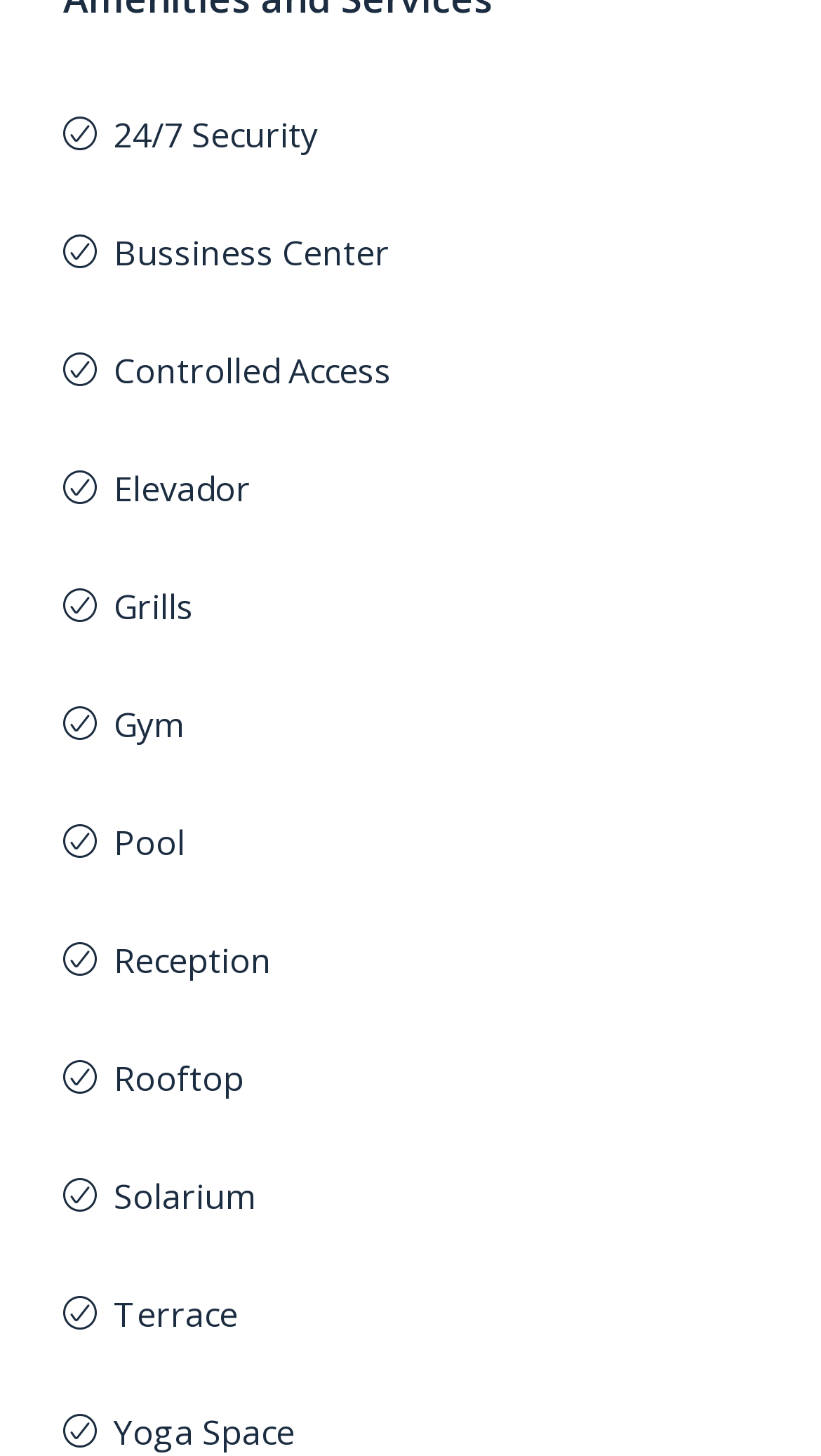Please reply to the following question using a single word or phrase: 
How many amenities are listed?

12